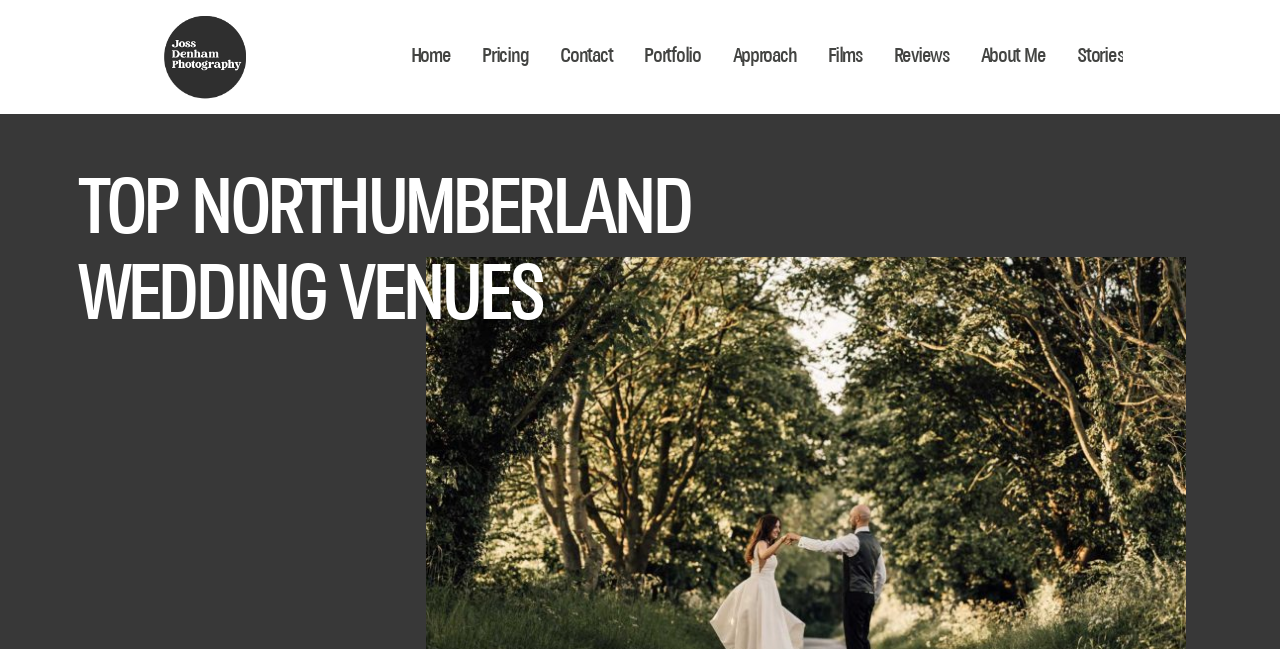Determine the bounding box coordinates of the section I need to click to execute the following instruction: "go to home page". Provide the coordinates as four float numbers between 0 and 1, i.e., [left, top, right, bottom].

[0.321, 0.07, 0.352, 0.106]